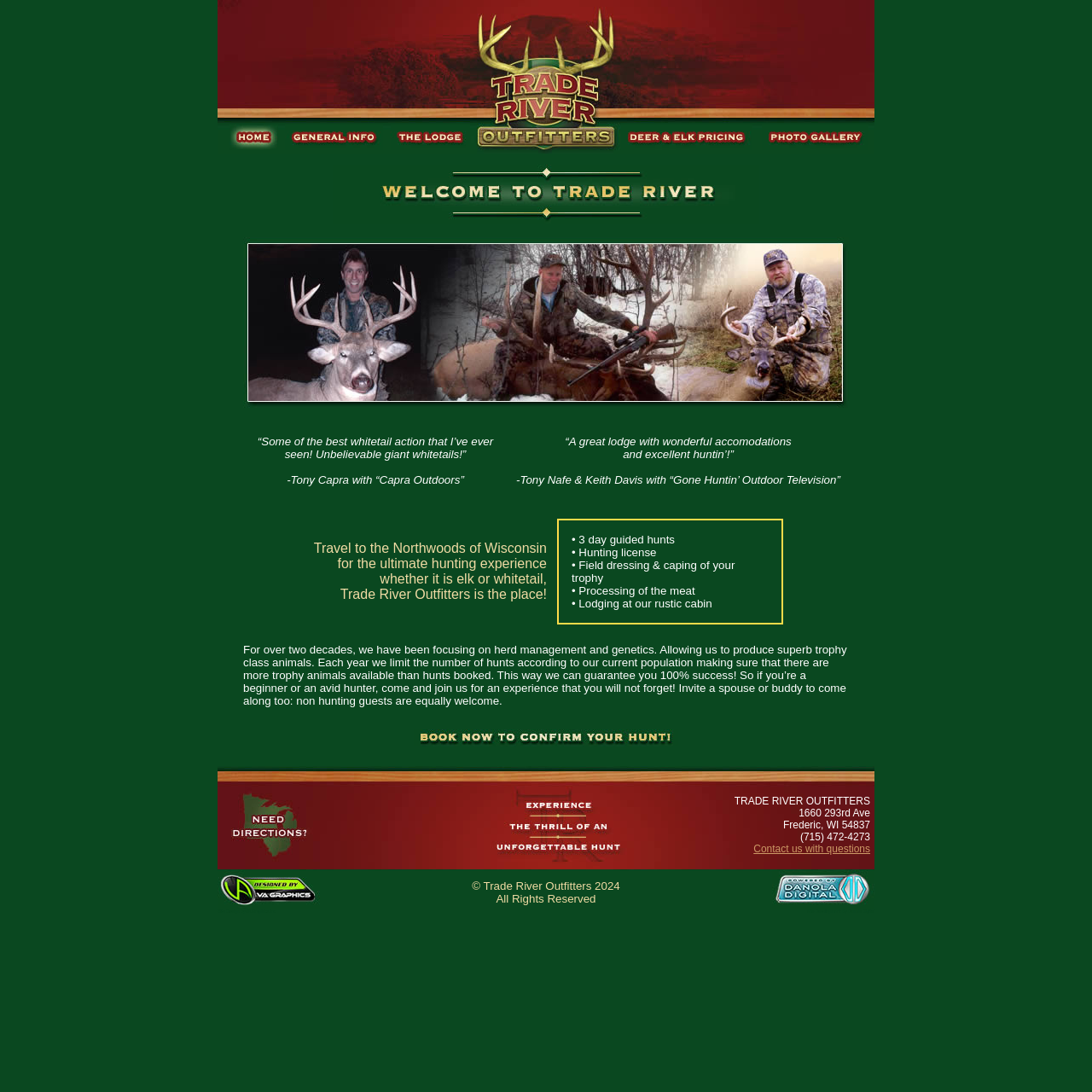What type of hunting experience does Trade River Outfitters offer?
Provide a well-explained and detailed answer to the question.

Based on the webpage content, Trade River Outfitters offers hunting experiences for elk or whitetail. This information can be found in the paragraph that describes the services provided by the outfitter.